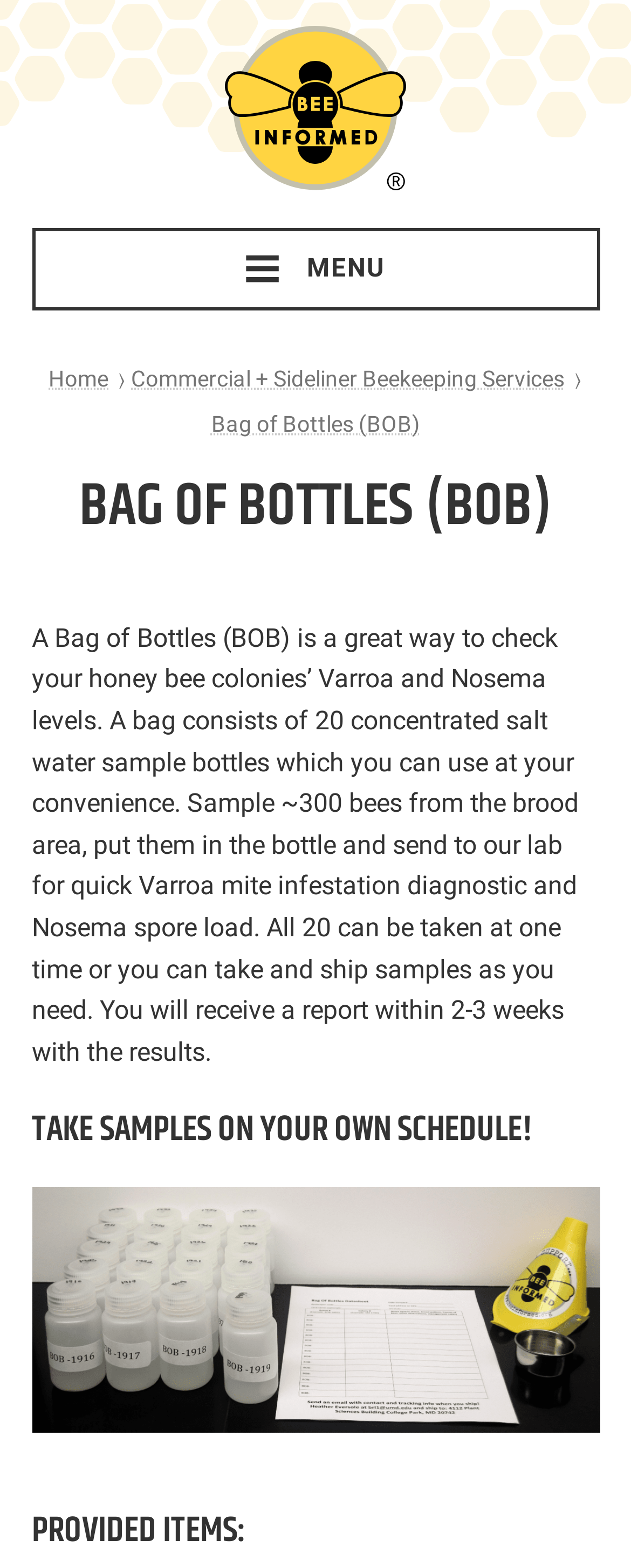What is a Bag of Bottles (BOB)?
Provide a detailed answer to the question using information from the image.

Based on the webpage content, a Bag of Bottles (BOB) is a method to check the Varroa and Nosema levels of honey bee colonies. It consists of 20 concentrated salt water sample bottles that can be used at the user's convenience to sample bees from the brood area and send to a lab for diagnostic testing.